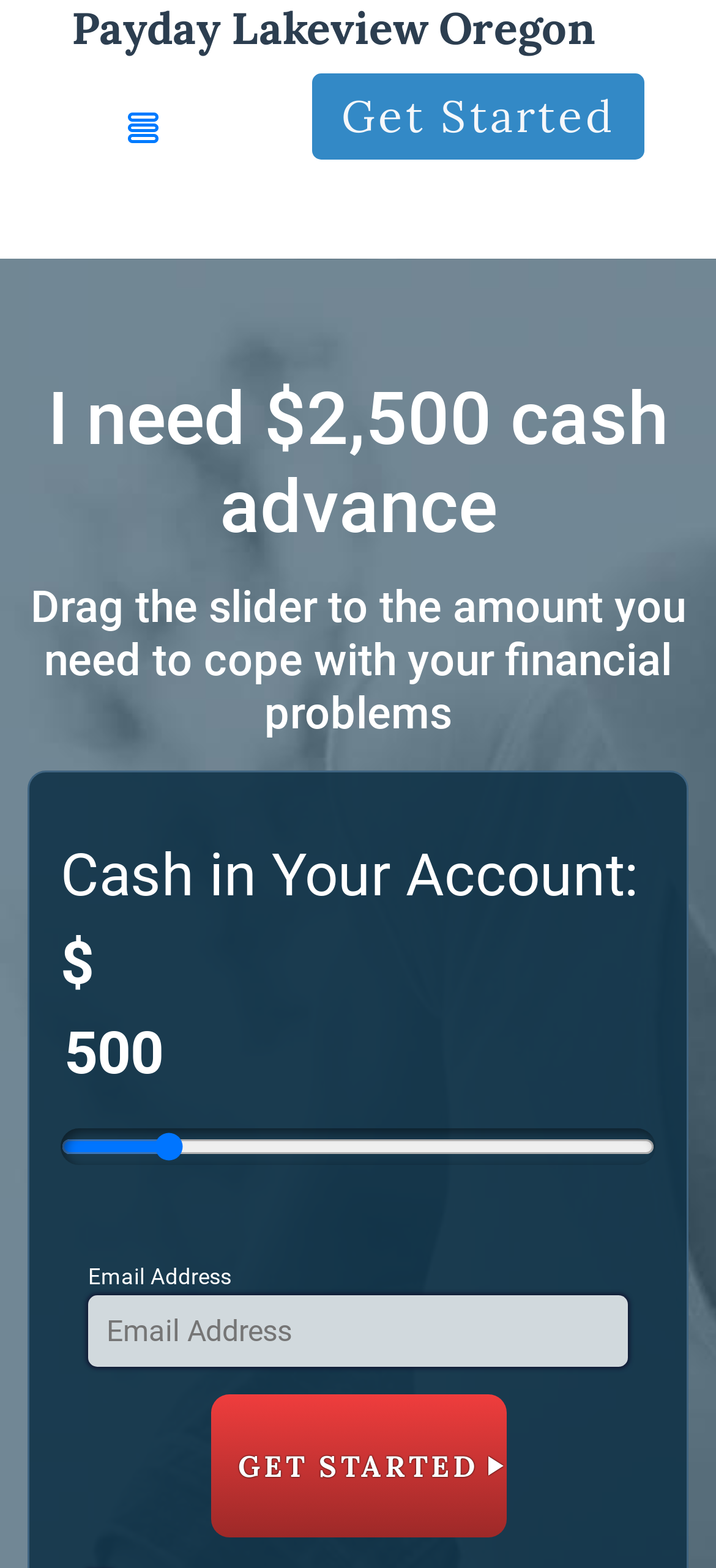Find the bounding box coordinates of the element you need to click on to perform this action: 'Drag the slider to the desired amount'. The coordinates should be represented by four float values between 0 and 1, in the format [left, top, right, bottom].

[0.085, 0.719, 0.915, 0.742]